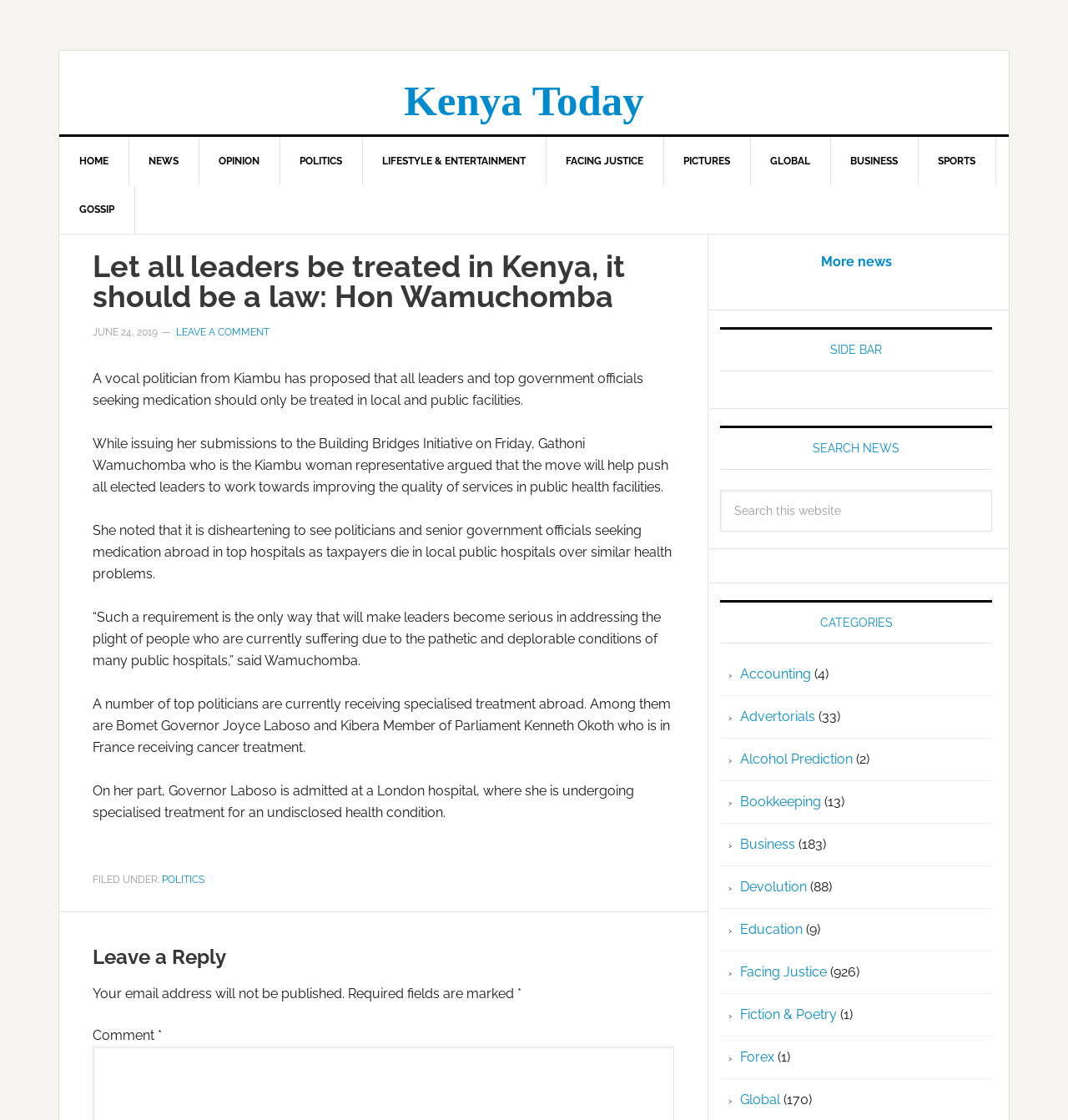Identify the bounding box for the UI element that is described as follows: "Pictures".

[0.621, 0.122, 0.703, 0.165]